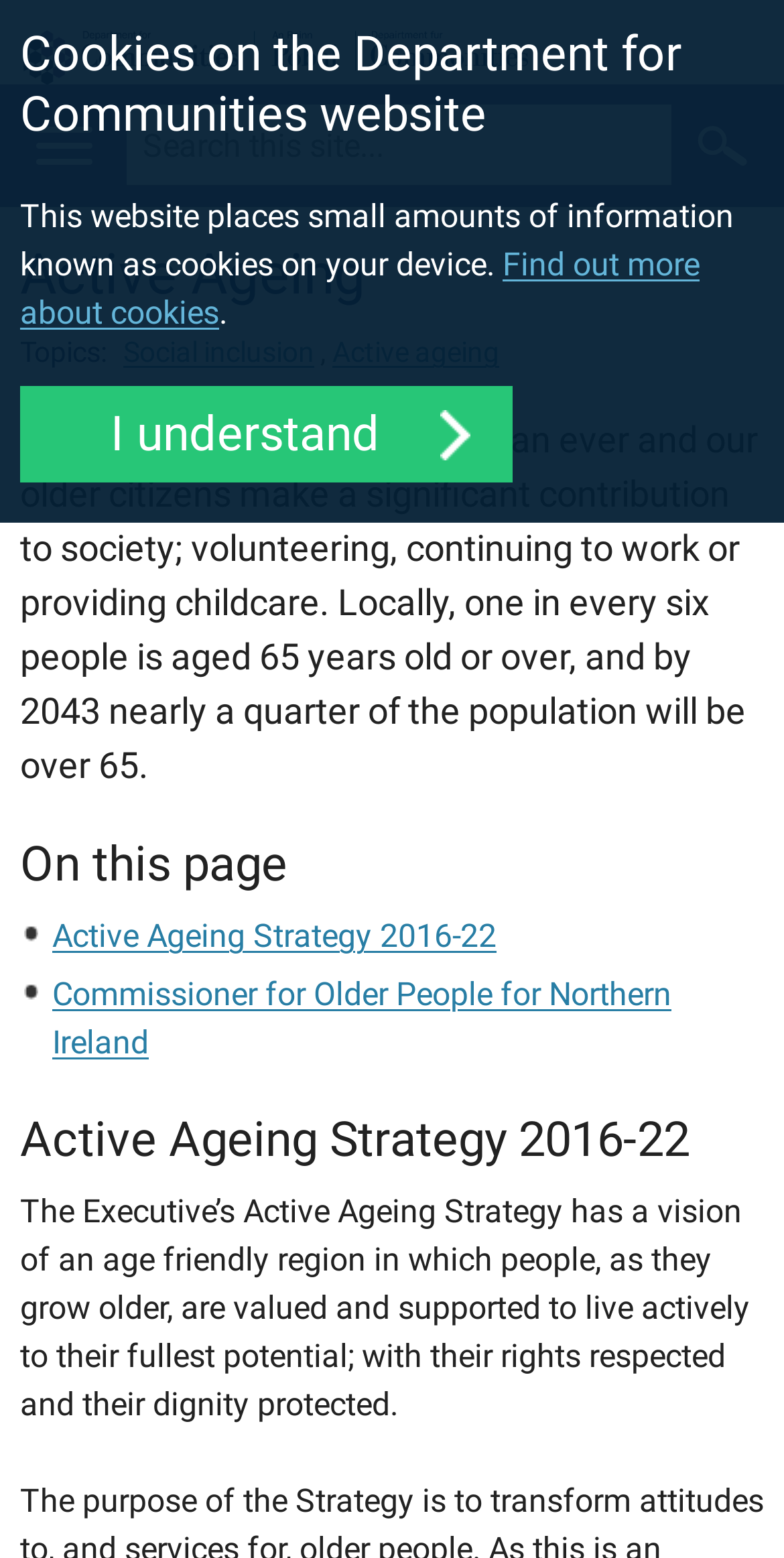Please look at the image and answer the question with a detailed explanation: How many topics are listed under 'Topics:'?

Under the 'Topics:' section, there are two links listed: 'Social inclusion' and 'Active ageing'.